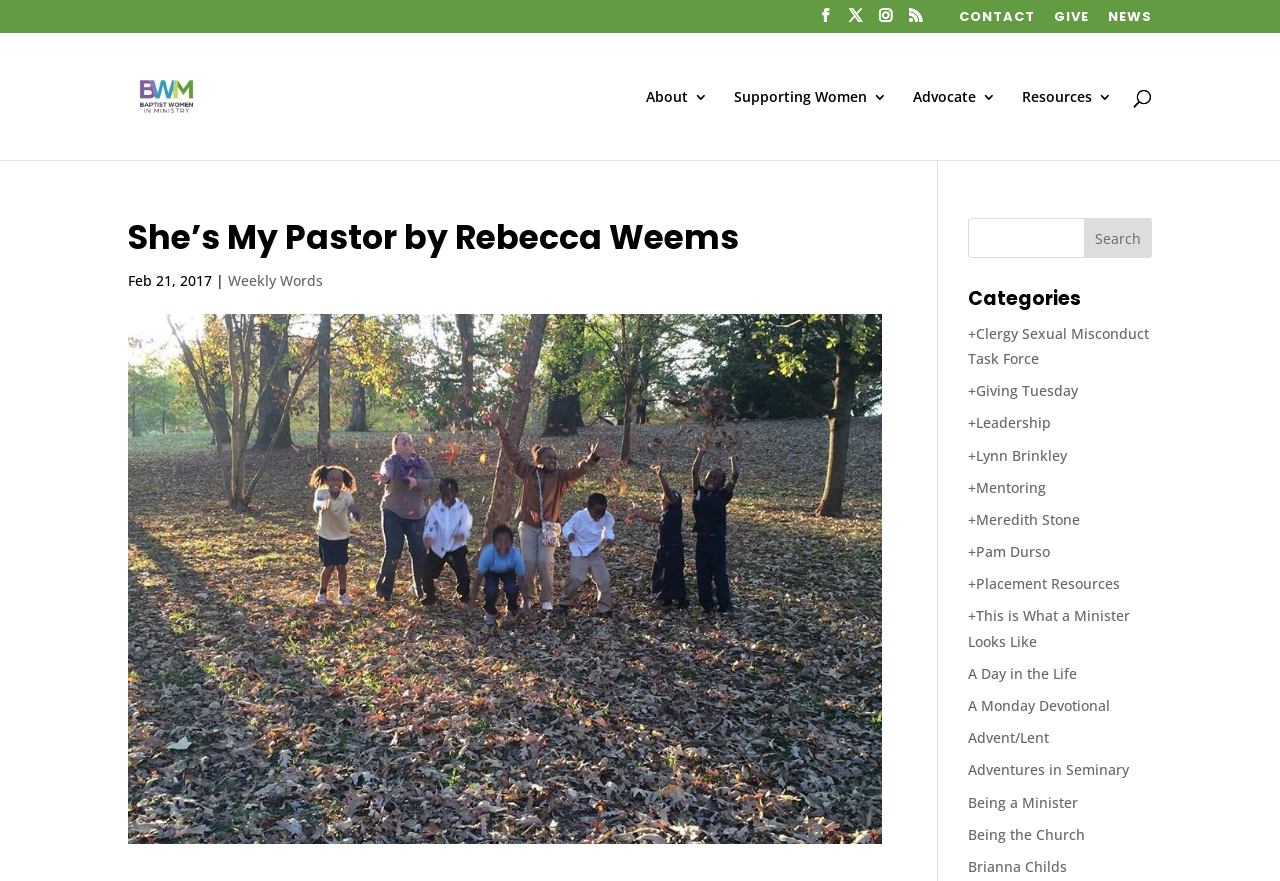What is the name of the organization?
Based on the visual content, answer with a single word or a brief phrase.

Baptist Women in Ministry